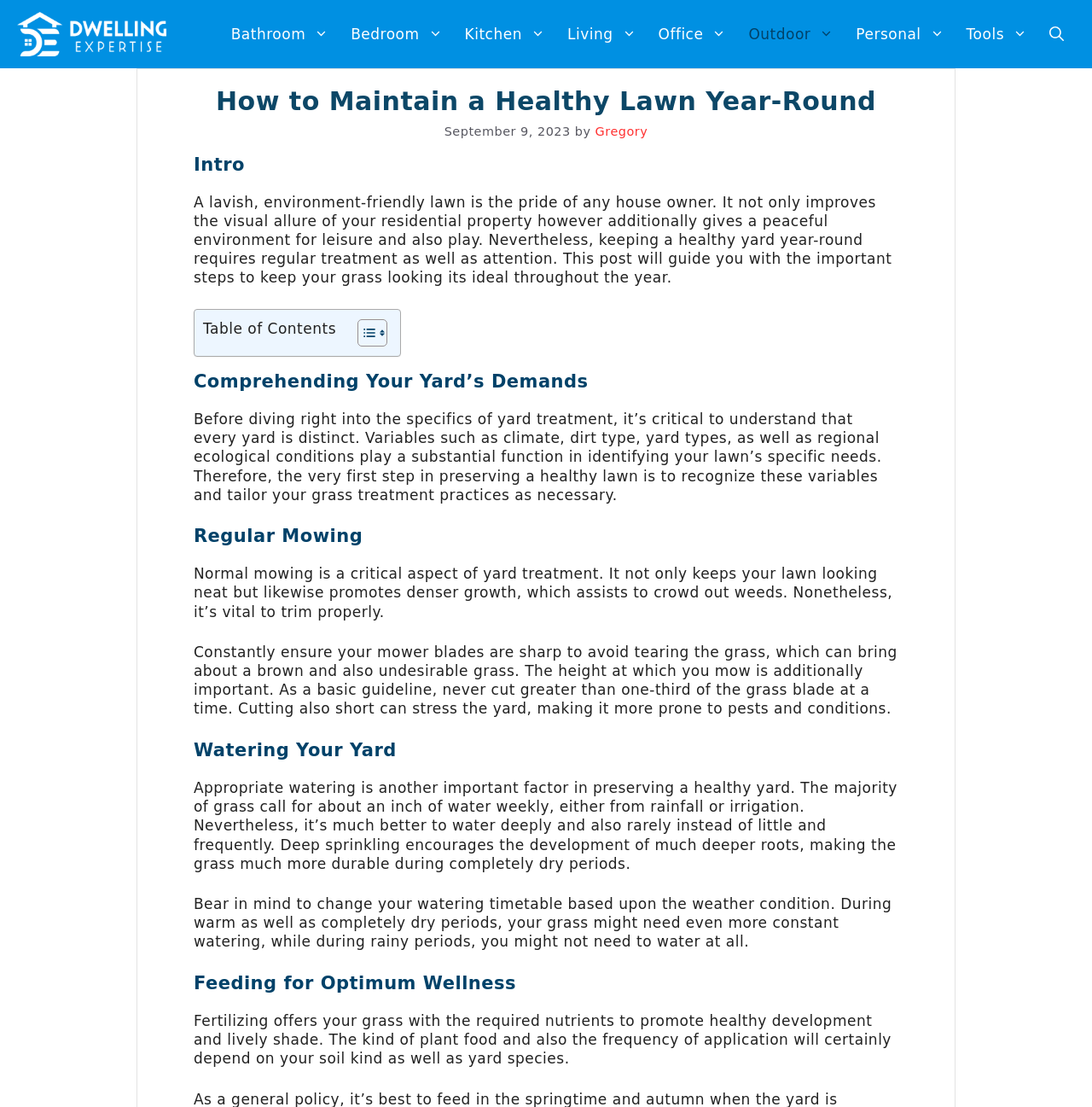Offer a comprehensive description of the webpage’s content and structure.

This webpage is about maintaining a healthy lawn year-round. At the top, there is a banner with the site's name "Dwelling Expertise" and a navigation menu with links to different sections such as "Bathroom", "Bedroom", "Kitchen", and more. Below the navigation menu, there is a header section with a title "How to Maintain a Healthy Lawn Year-Round" and a timestamp "September 9, 2023" with the author's name "Gregory".

The main content of the webpage is divided into sections, each with a heading and a block of text. The first section is an introduction, which explains the importance of maintaining a healthy lawn and the need for regular care and attention. The text is accompanied by a table of contents on the left side, which allows users to toggle and navigate through the different sections.

The subsequent sections provide detailed information on various aspects of lawn care, including understanding your lawn's unique needs, regular mowing, watering, and fertilizing. Each section has a heading and a block of text that explains the importance of each step and provides tips and guidelines for implementation.

Throughout the webpage, there are no images except for the site's logo and two small icons in the table of contents section. The layout is clean and easy to read, with clear headings and concise text. Overall, the webpage provides a comprehensive guide to maintaining a healthy lawn year-round.